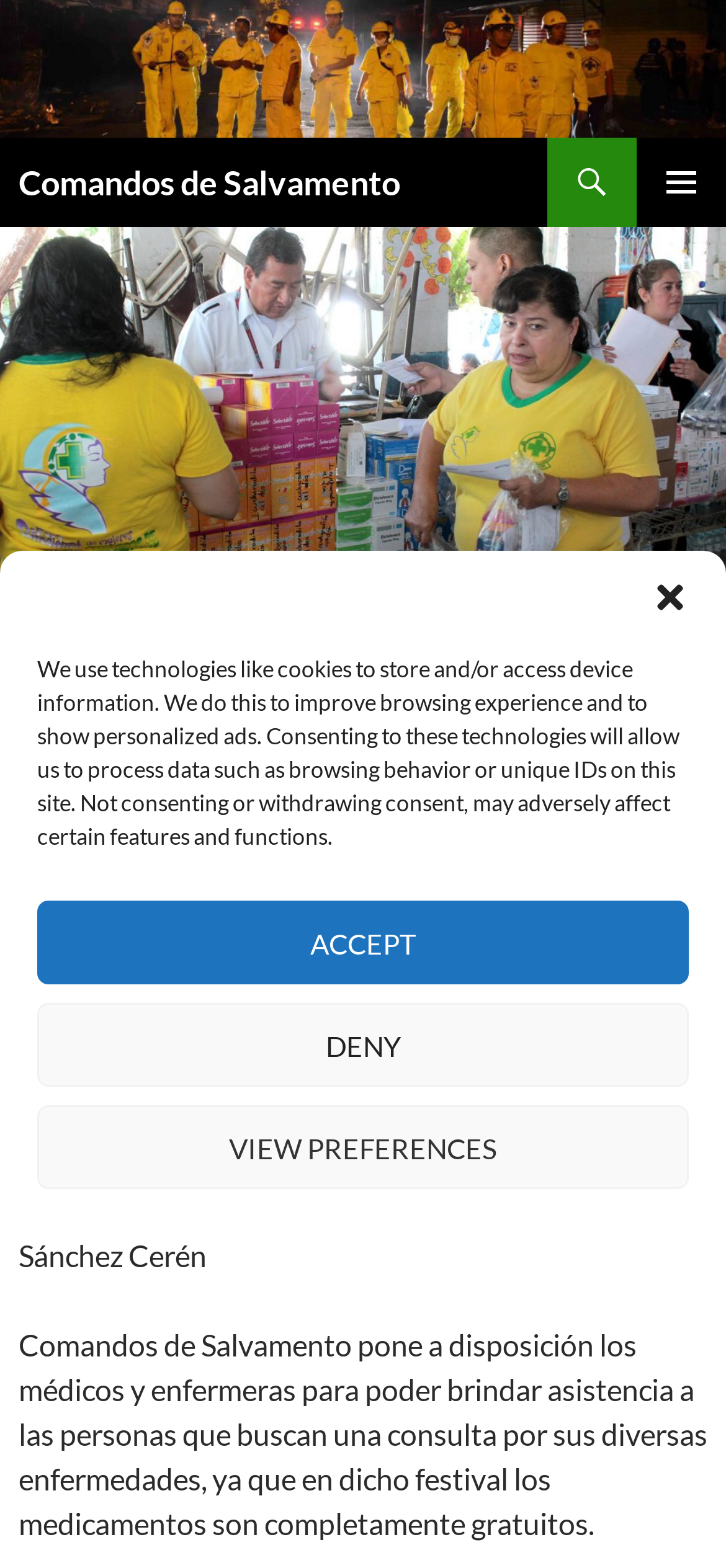Provide the bounding box coordinates for the area that should be clicked to complete the instruction: "Open primary menu".

[0.877, 0.088, 1.0, 0.145]